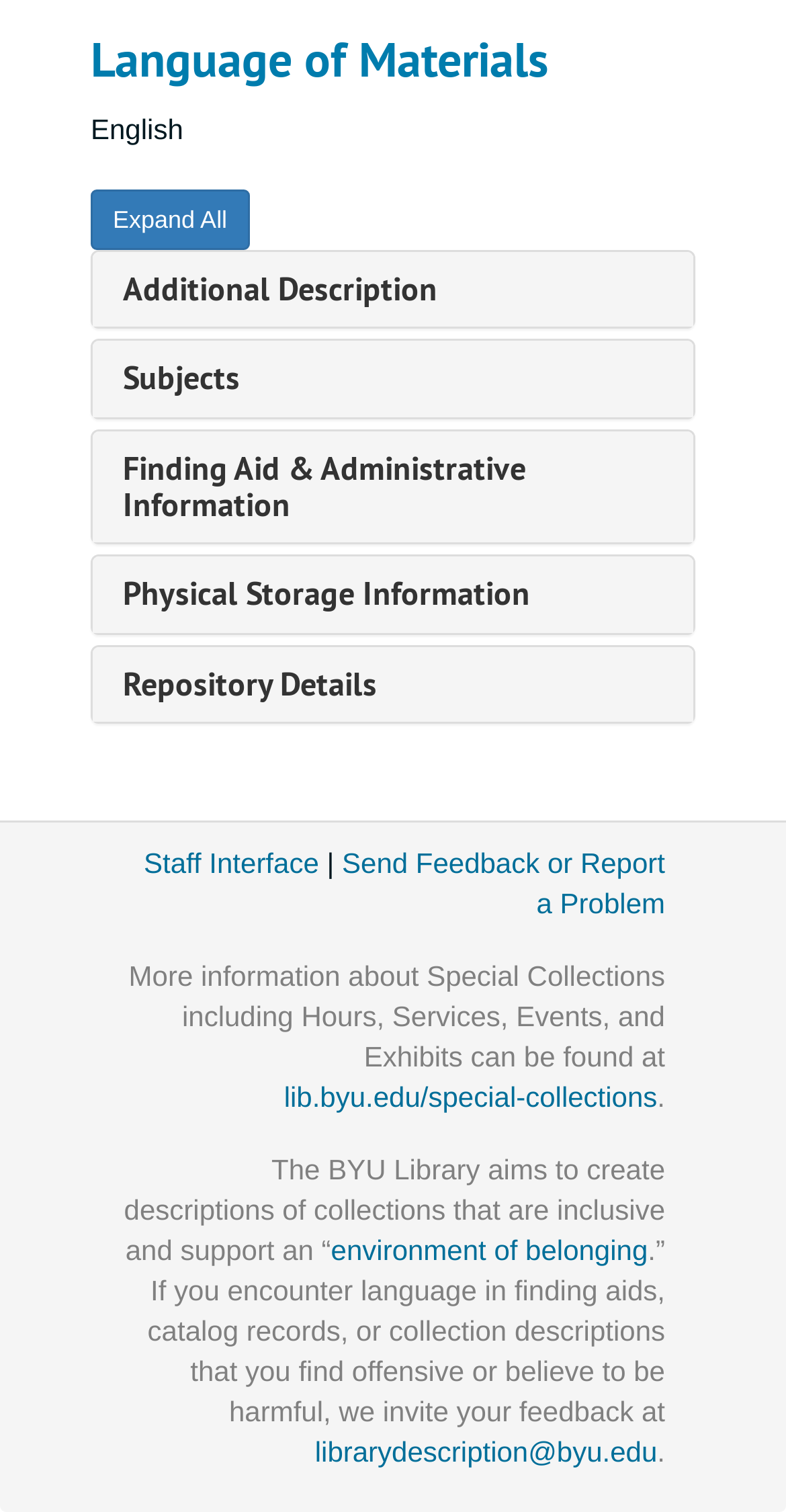Identify the bounding box coordinates for the element that needs to be clicked to fulfill this instruction: "Send feedback or report a problem". Provide the coordinates in the format of four float numbers between 0 and 1: [left, top, right, bottom].

[0.435, 0.561, 0.846, 0.609]